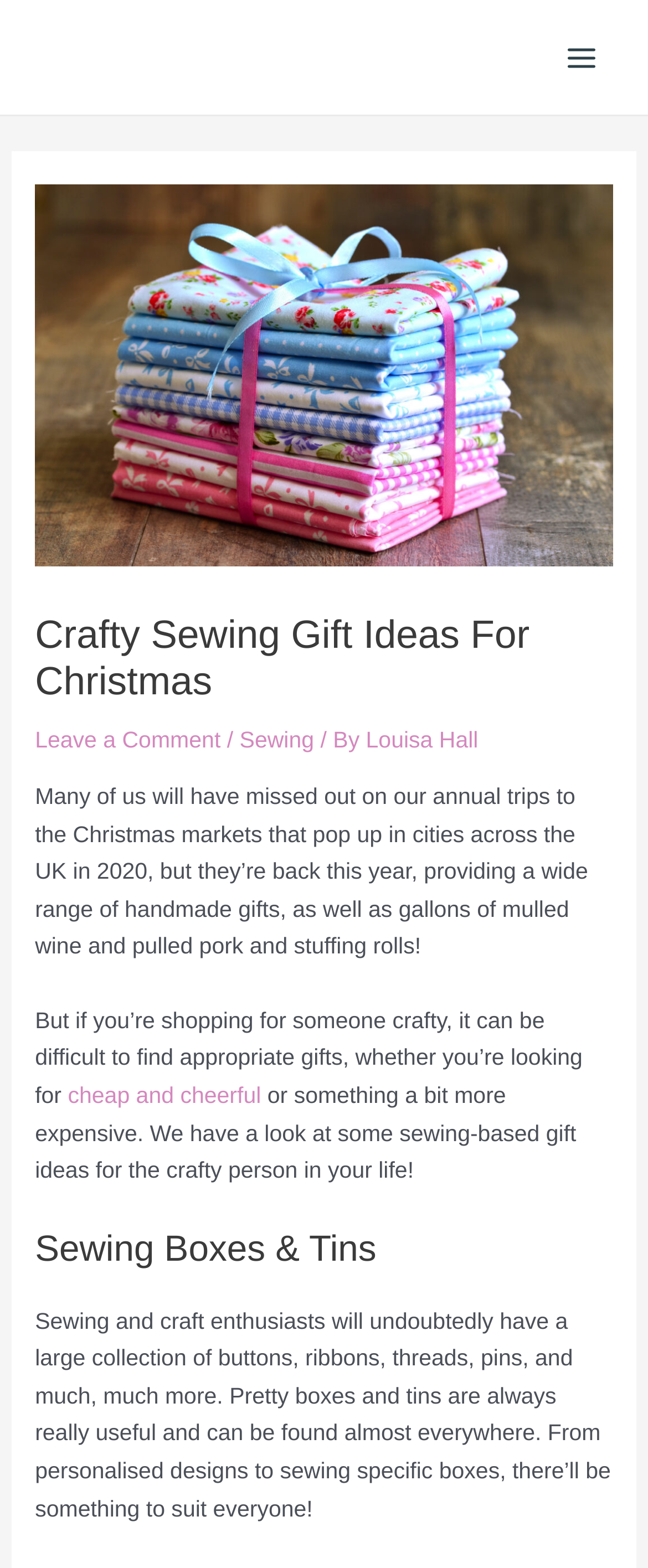Given the webpage screenshot and the description, determine the bounding box coordinates (top-left x, top-left y, bottom-right x, bottom-right y) that define the location of the UI element matching this description: cheap and cheerful

[0.105, 0.691, 0.403, 0.707]